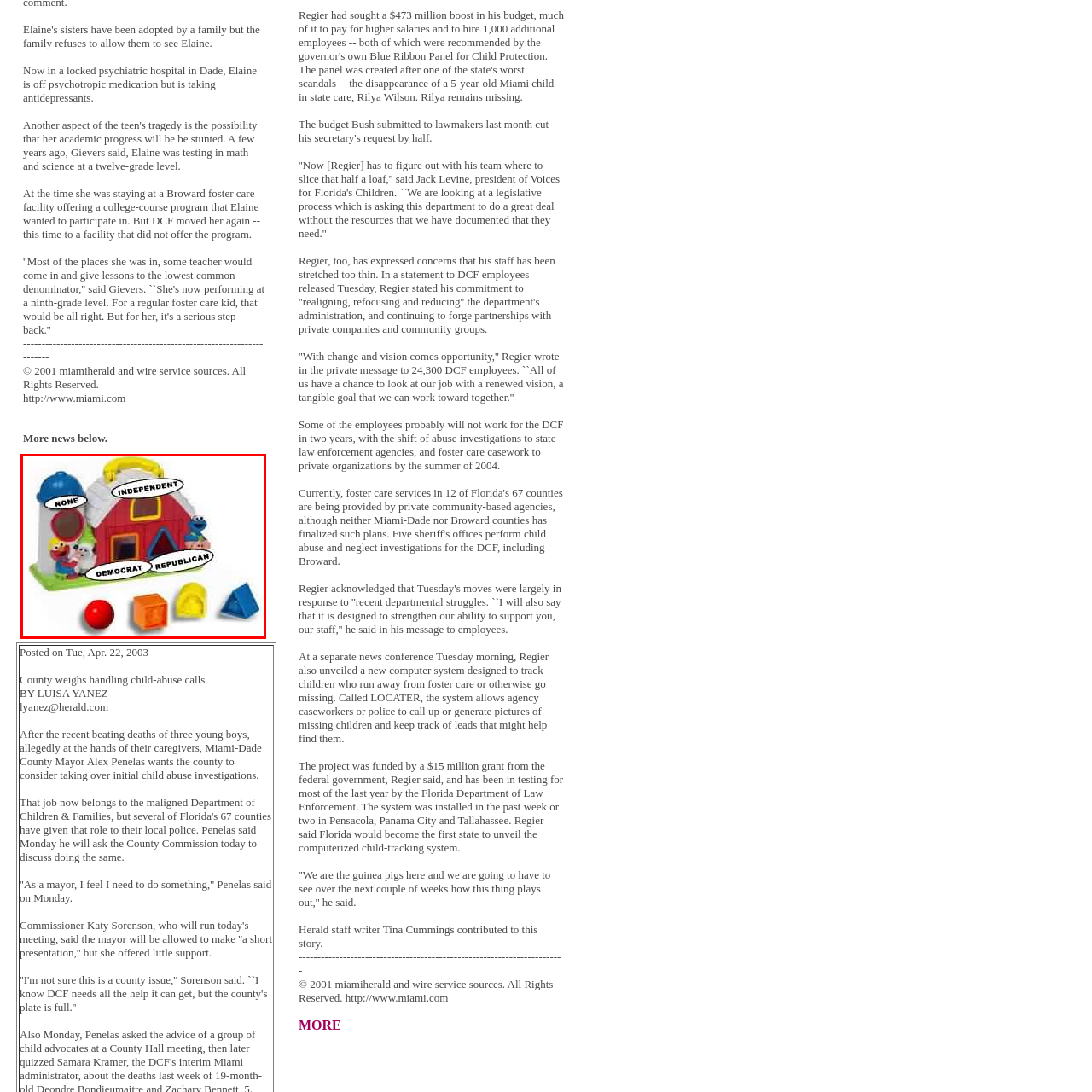How many political terms are labeled on the barn?
Analyze the image inside the red bounding box and provide a one-word or short-phrase answer to the question.

4